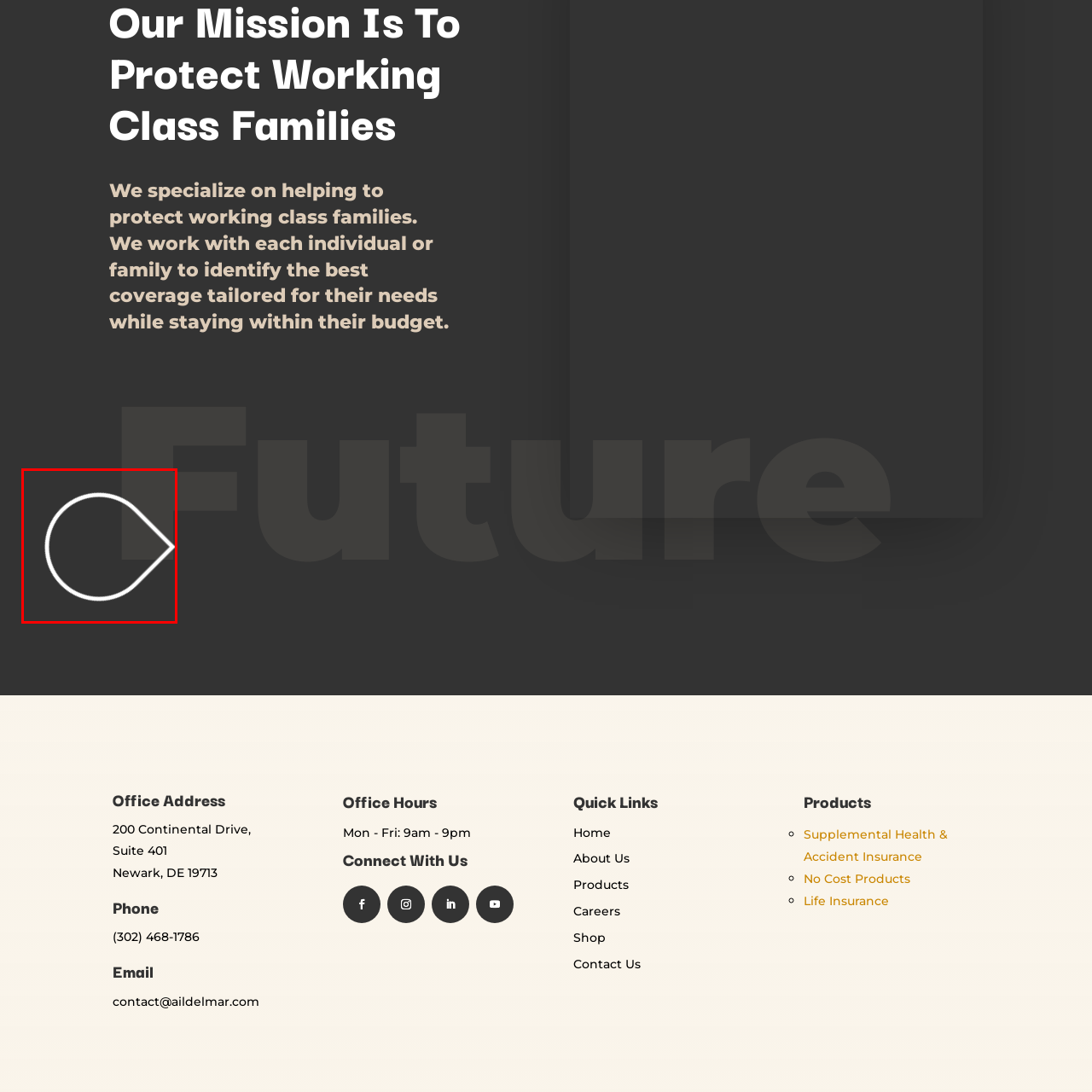Observe the highlighted image and answer the following: What is the purpose of the design element?

Communication or guidance